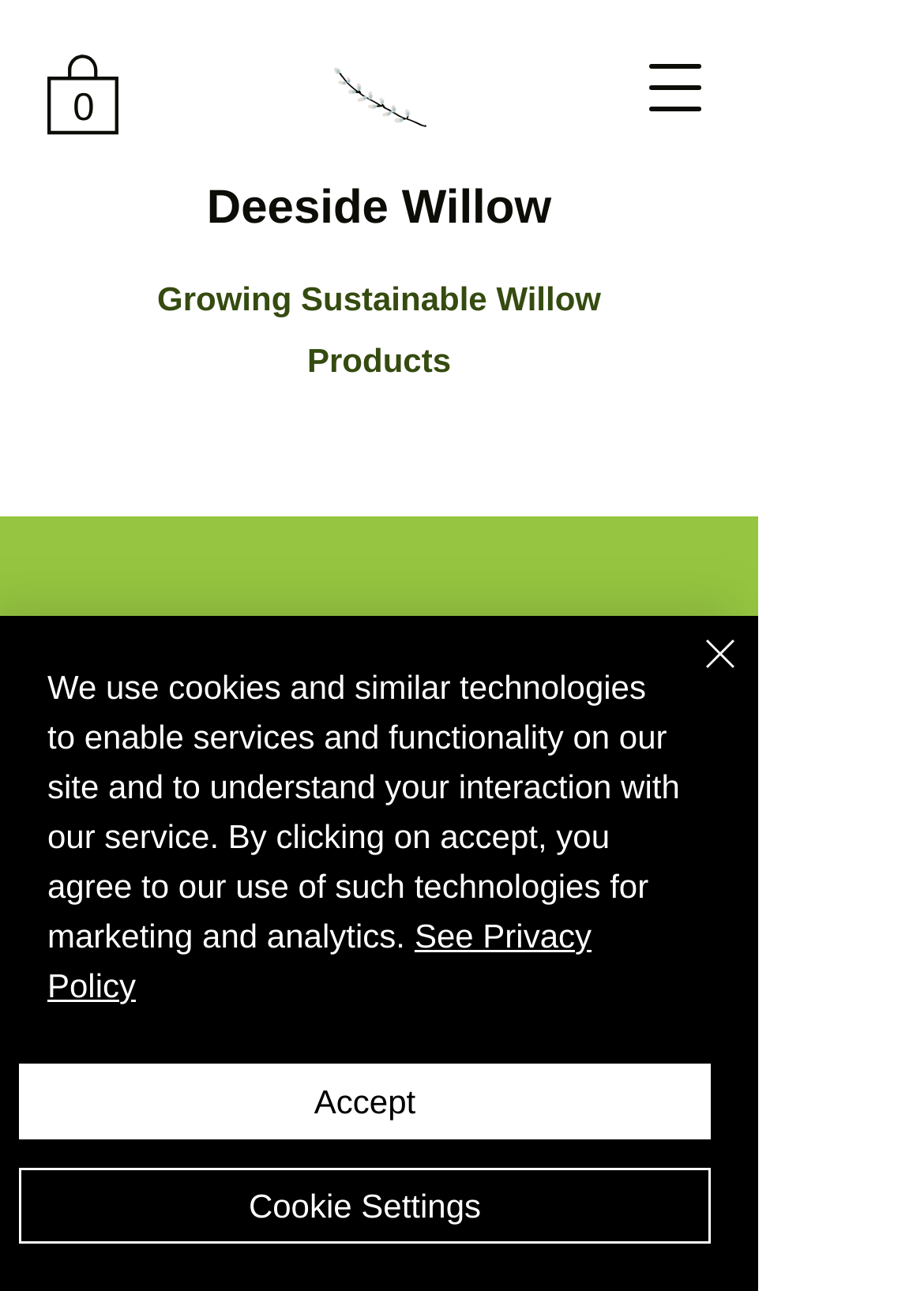What is the name of the company?
Using the picture, provide a one-word or short phrase answer.

Deeside Willow